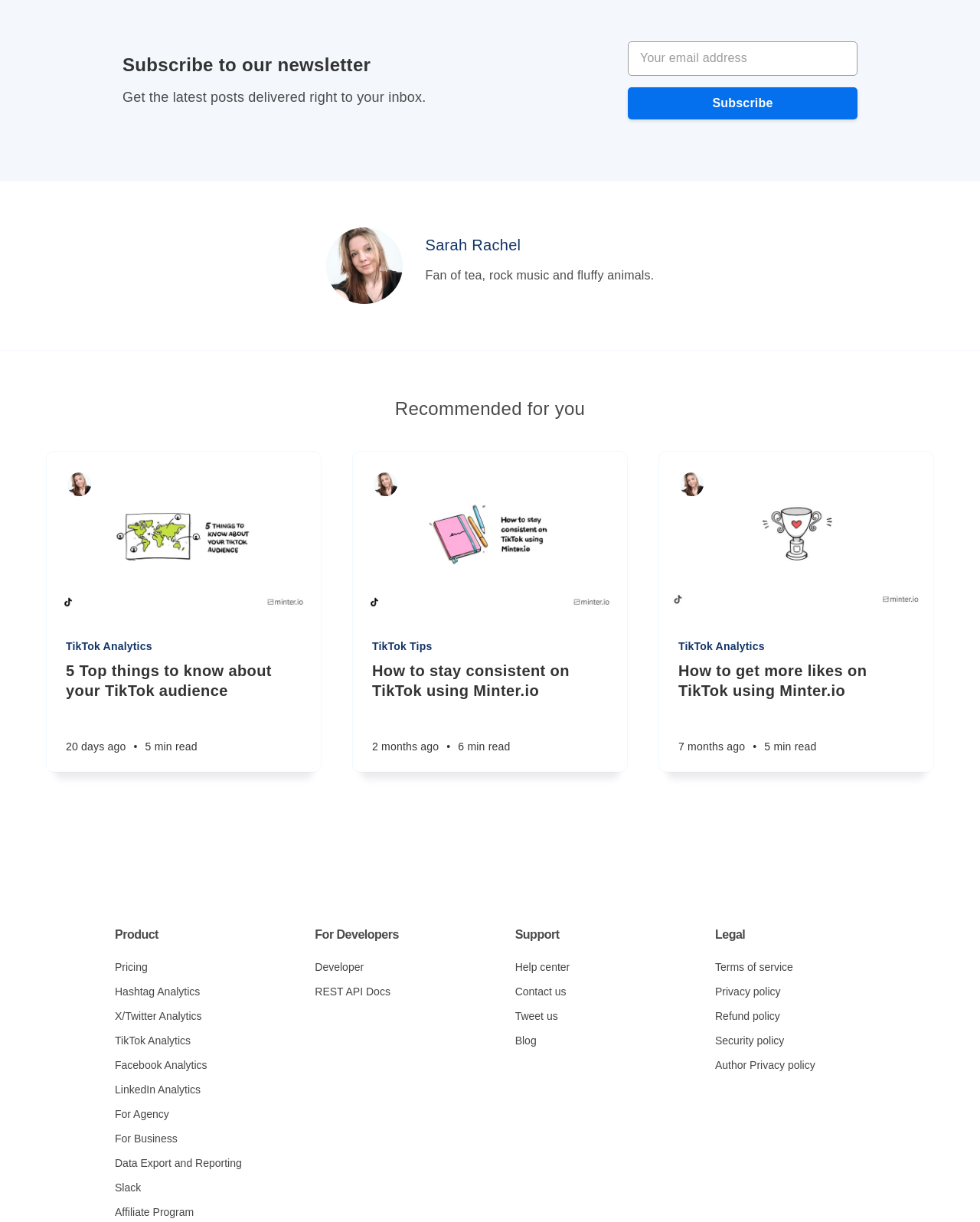Please find the bounding box coordinates of the section that needs to be clicked to achieve this instruction: "Read the article about TikTok Analytics".

[0.067, 0.523, 0.312, 0.535]